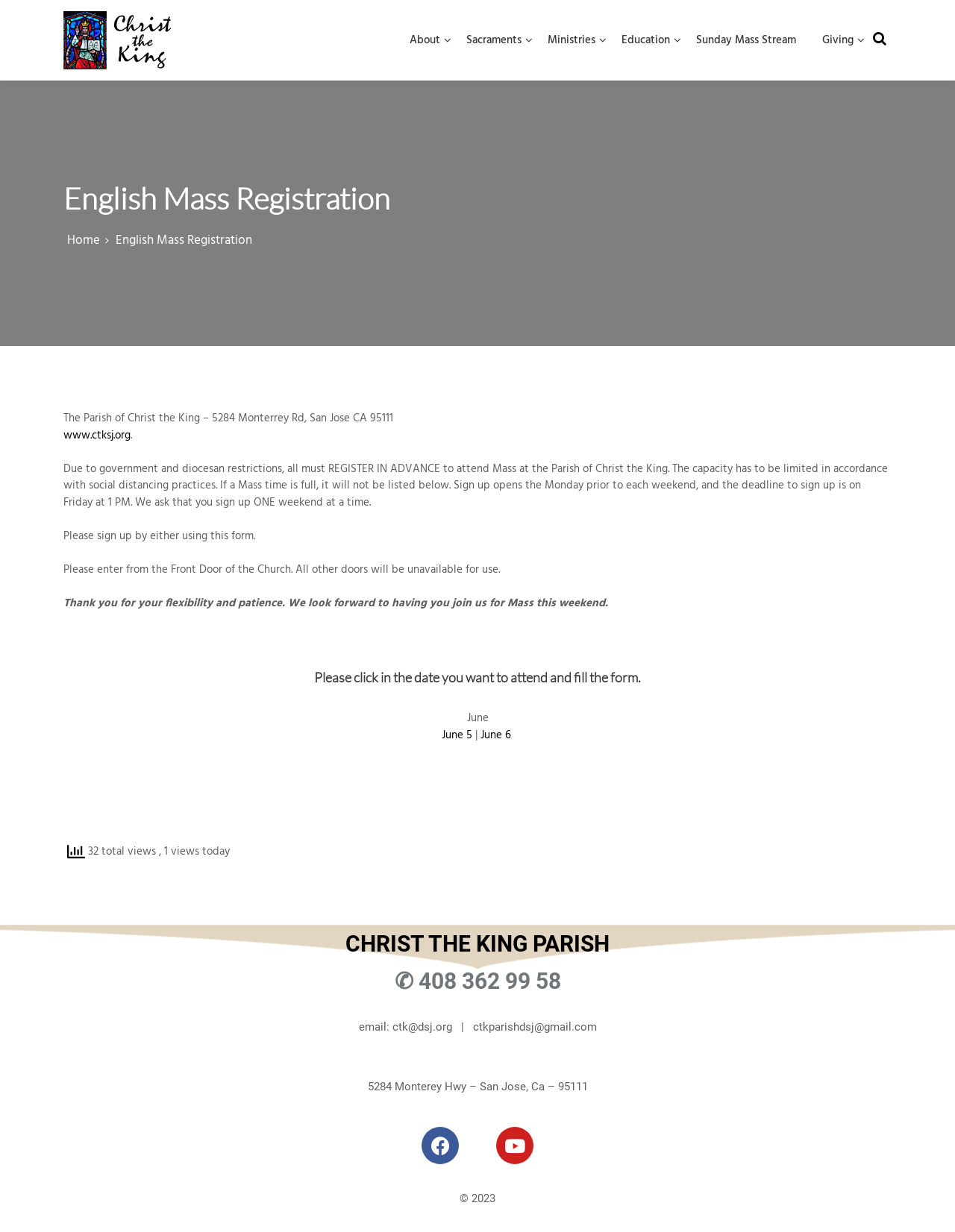Determine the bounding box coordinates of the clickable element to achieve the following action: 'View the post by Erika Holland'. Provide the coordinates as four float values between 0 and 1, formatted as [left, top, right, bottom].

None